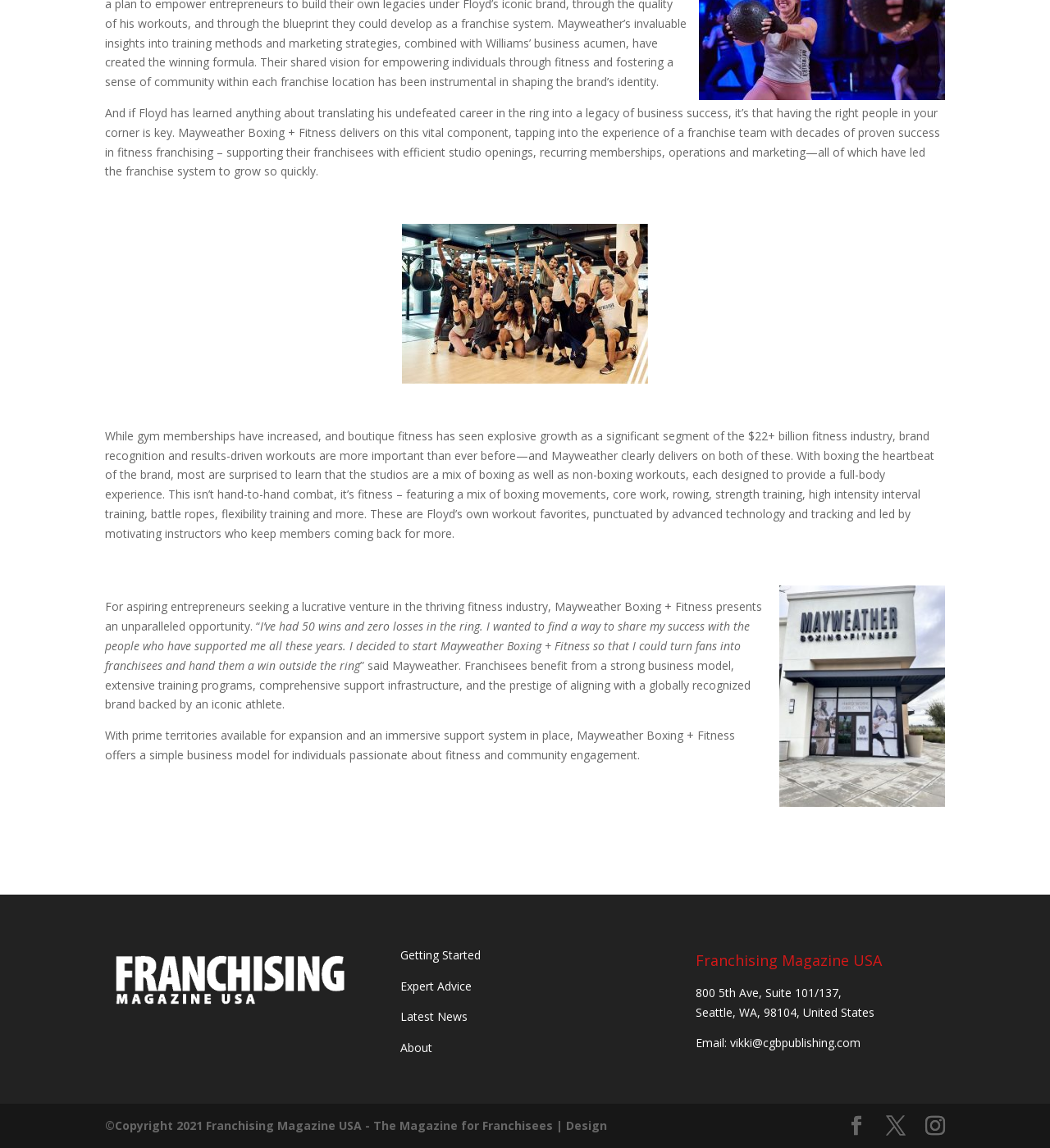Kindly respond to the following question with a single word or a brief phrase: 
What is the email address for contact?

vikki@cgbpublishing.com